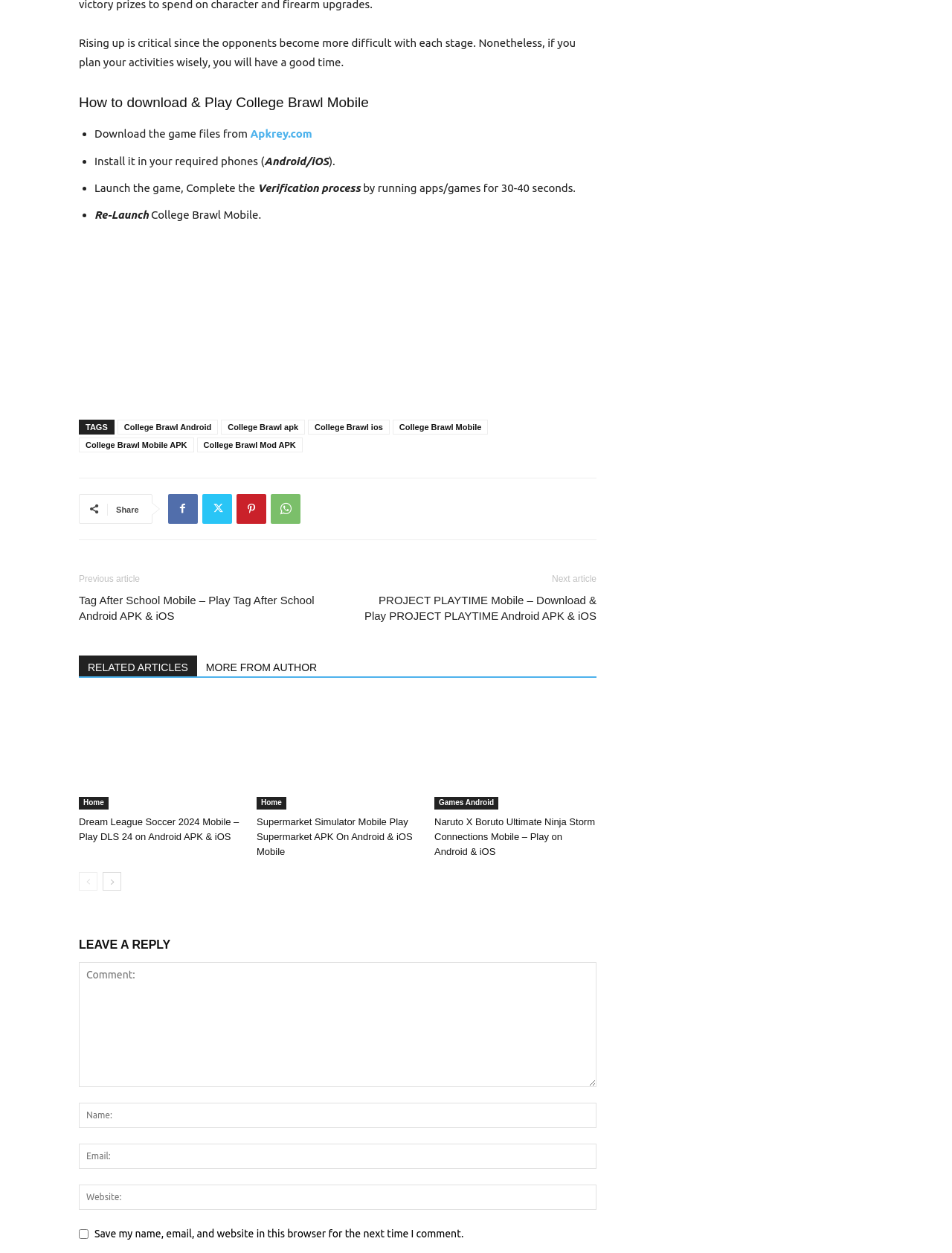Answer the following inquiry with a single word or phrase:
What is the verification process for?

Running apps/games for 30-40 seconds